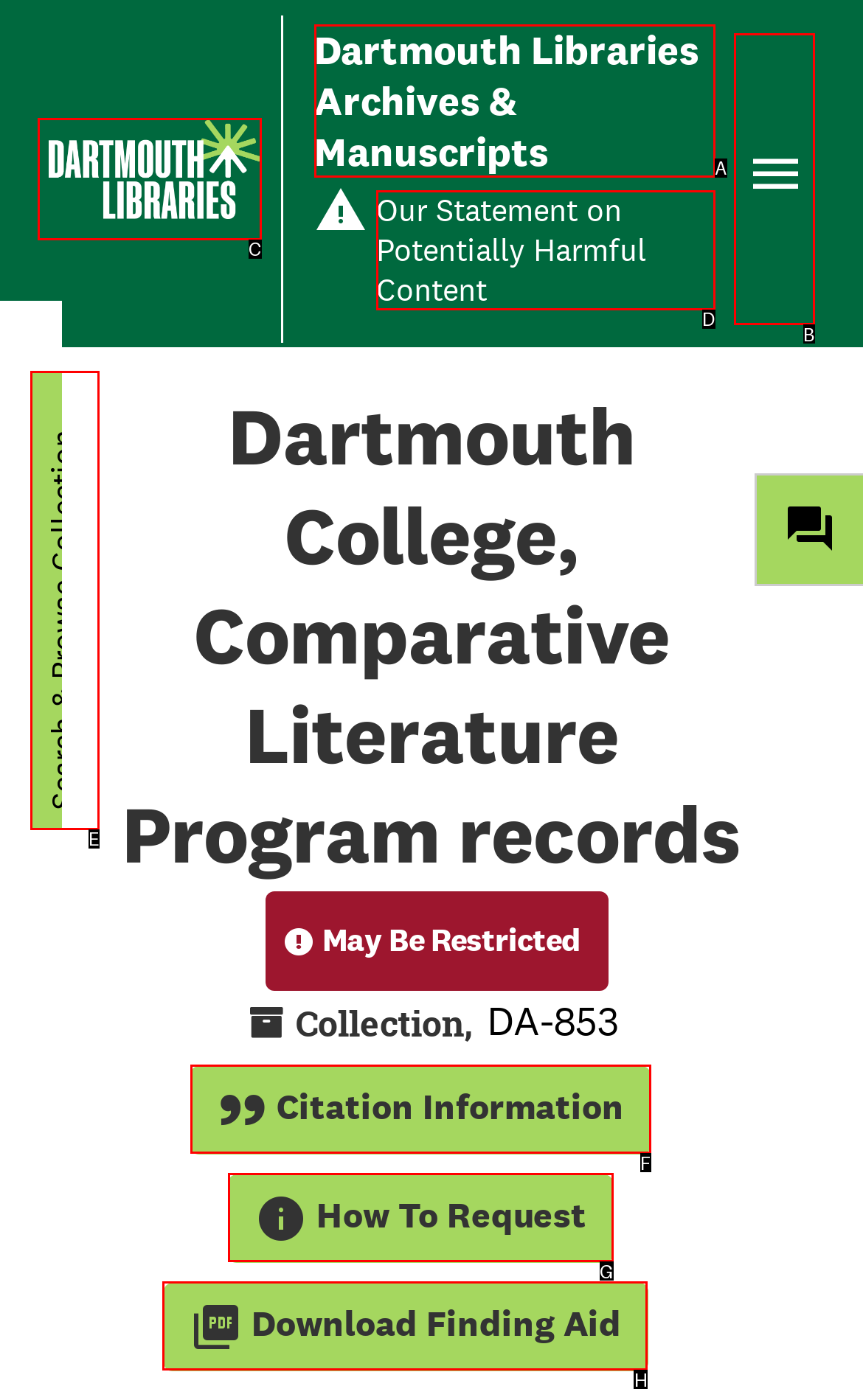Determine which HTML element should be clicked to carry out the following task: Toggle navigation Respond with the letter of the appropriate option.

B